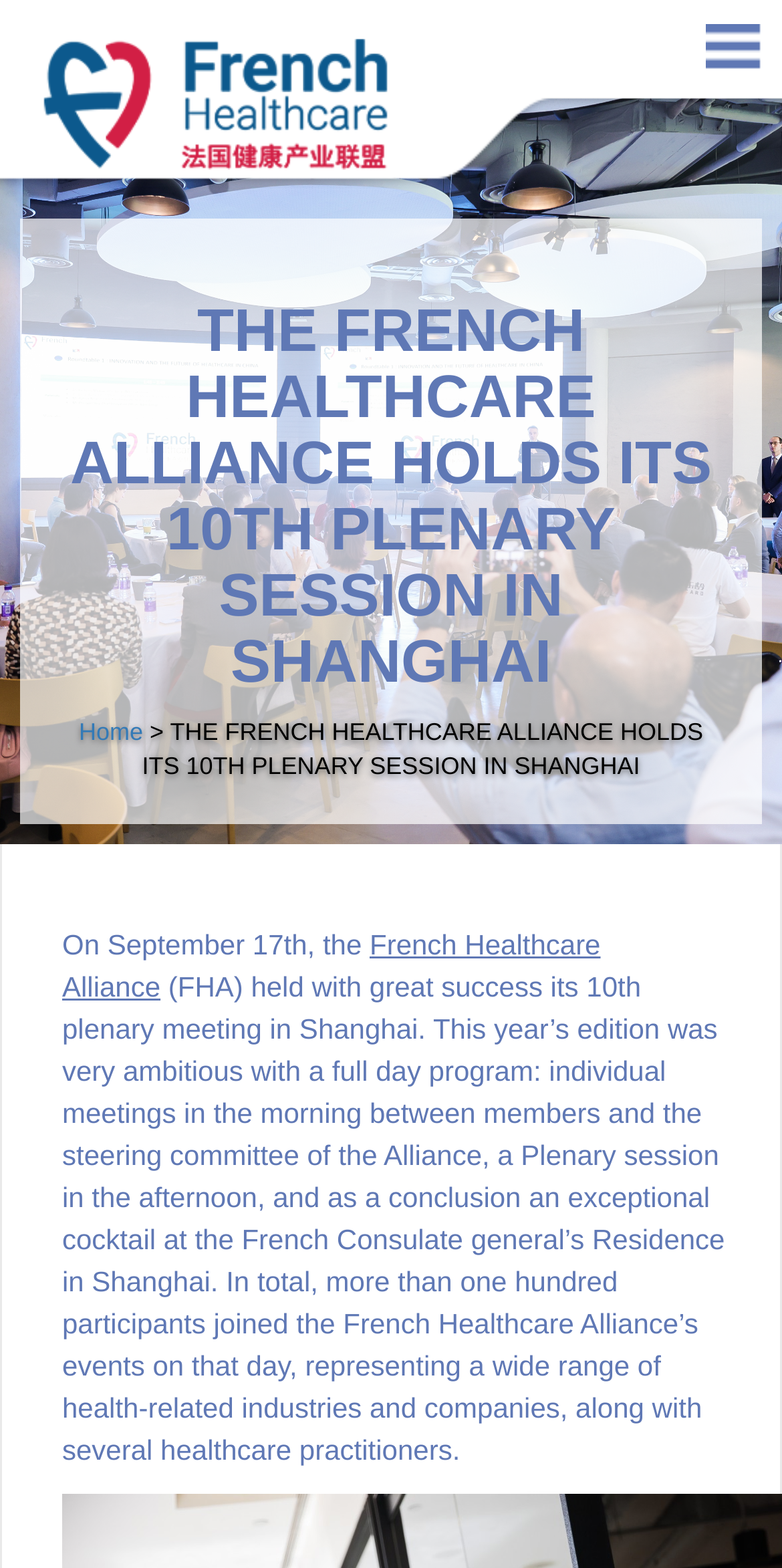What was the format of the event?
Please answer the question with a detailed and comprehensive explanation.

The format of the event can be determined by reading the text content of the webpage, specifically the sentence 'This year’s edition was very ambitious with a full day program...' which indicates that the event had a full day program.